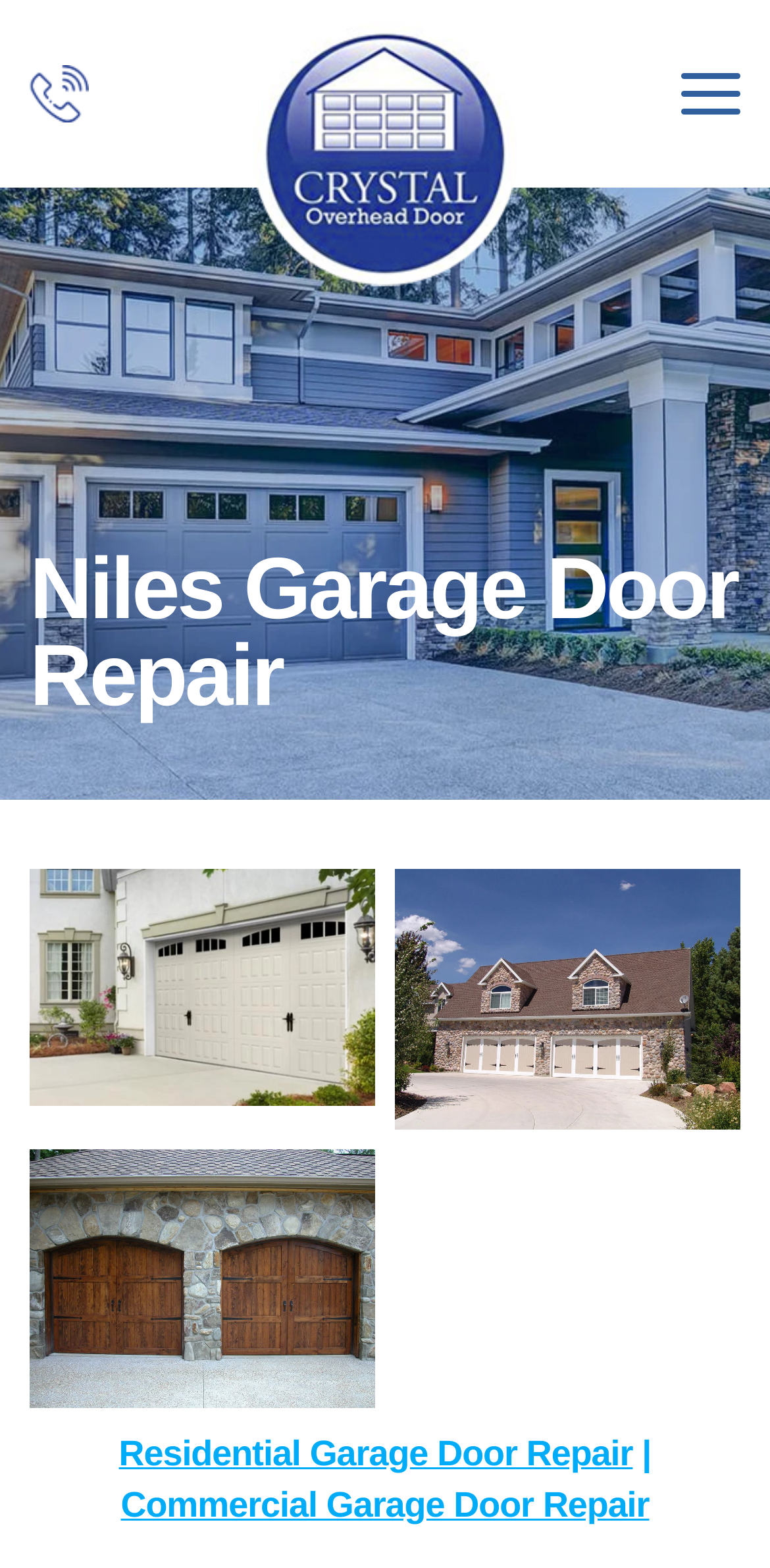What is the name of the location mentioned on the webpage?
Kindly give a detailed and elaborate answer to the question.

I found the location 'Wilmette' mentioned in the descriptions of the image elements, specifically 'Garage Doors Repair Wilmette' and 'Residential & Commercial Garage Doors Repair Wilmette'.